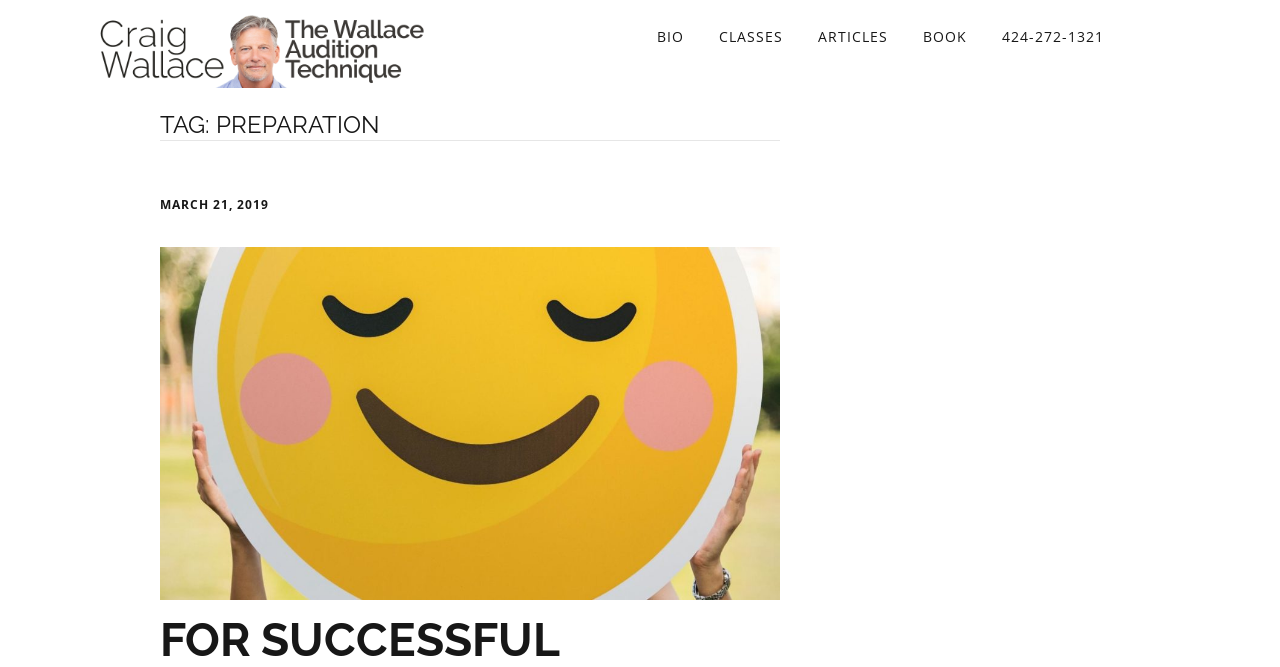Explain the webpage in detail, including its primary components.

The webpage is about Craig Wallace, an audition teacher, and his preparation services. At the top left, there is a link with the title "Craig Wallace – Audition Teacher" accompanied by an image with the same title. Below this, there are five links in a row, starting from the left: "BIO", "CLASSES", "ARTICLES", "BOOK", and a phone number "424-272-1321".

Further down, there is a header section with a heading "TAG: PREPARATION" in the top left. Below this heading, there is a time element with a link to "MARCH 21, 2019". To the right of the time element, there is a figure with a link at the bottom.

On the right side of the page, there is a complementary section with a static text element containing a non-breaking space character.